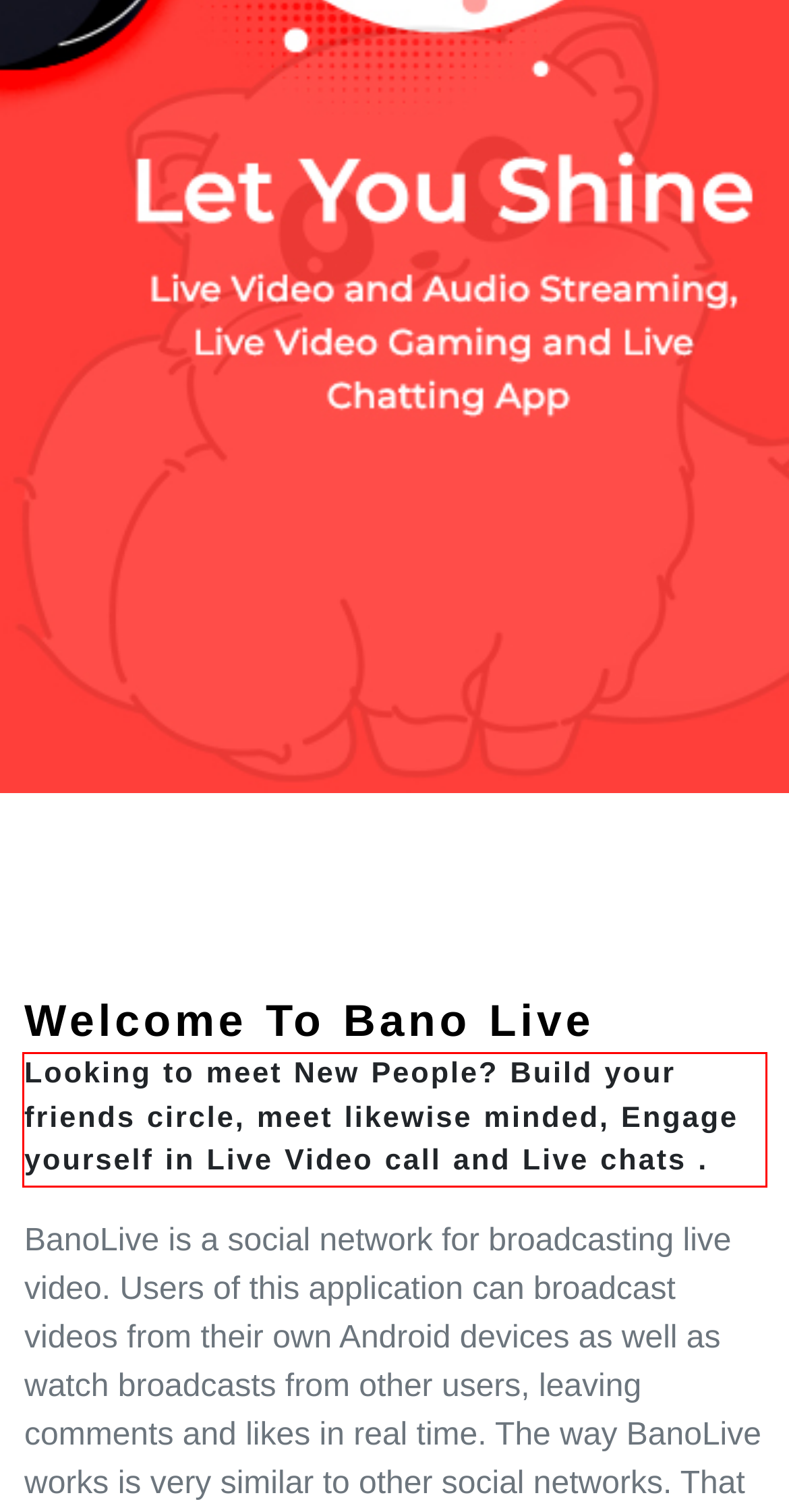Please analyze the provided webpage screenshot and perform OCR to extract the text content from the red rectangle bounding box.

Looking to meet New People? Build your friends circle, meet likewise minded, Engage yourself in Live Video call and Live chats .